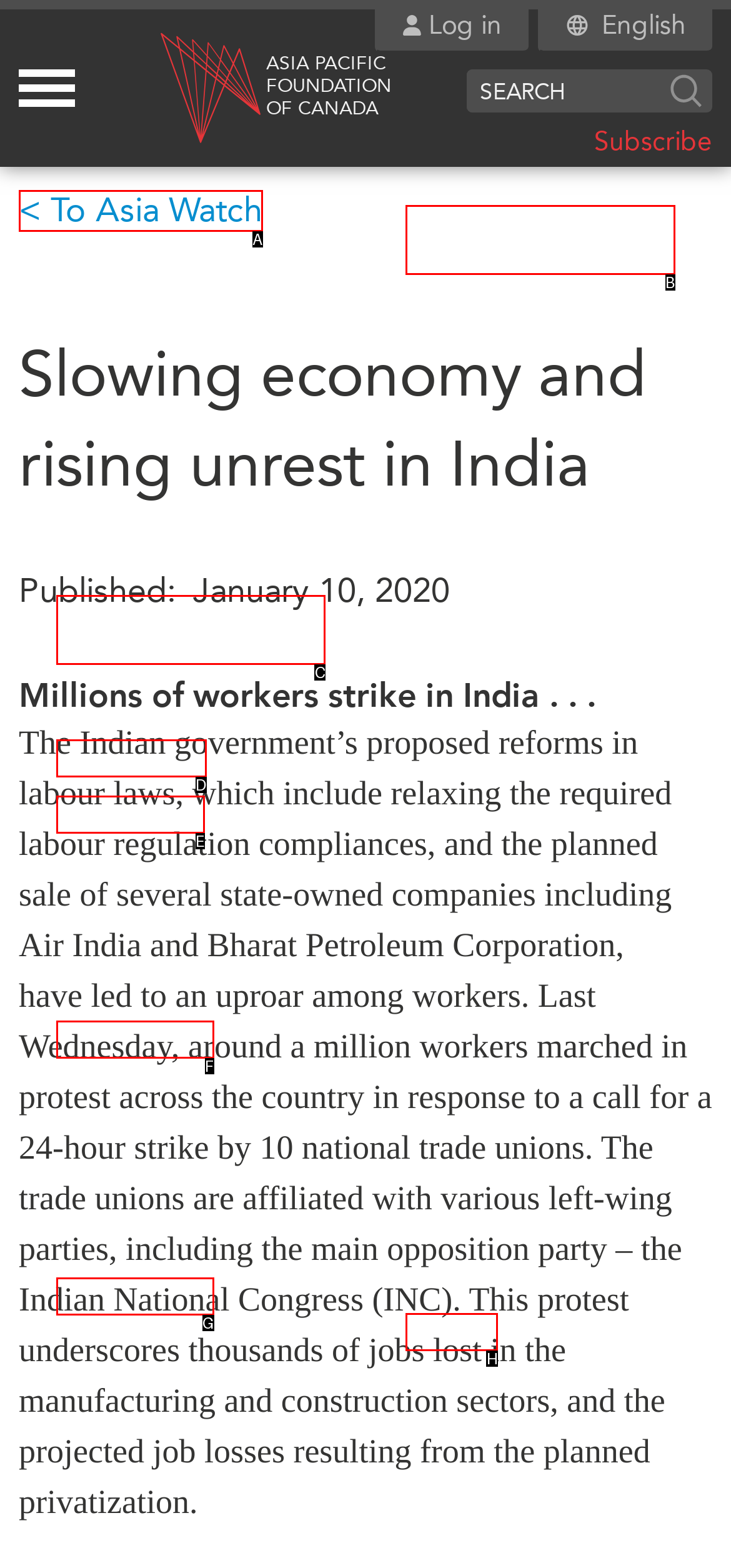Choose the option that matches the following description: About Us
Reply with the letter of the selected option directly.

C